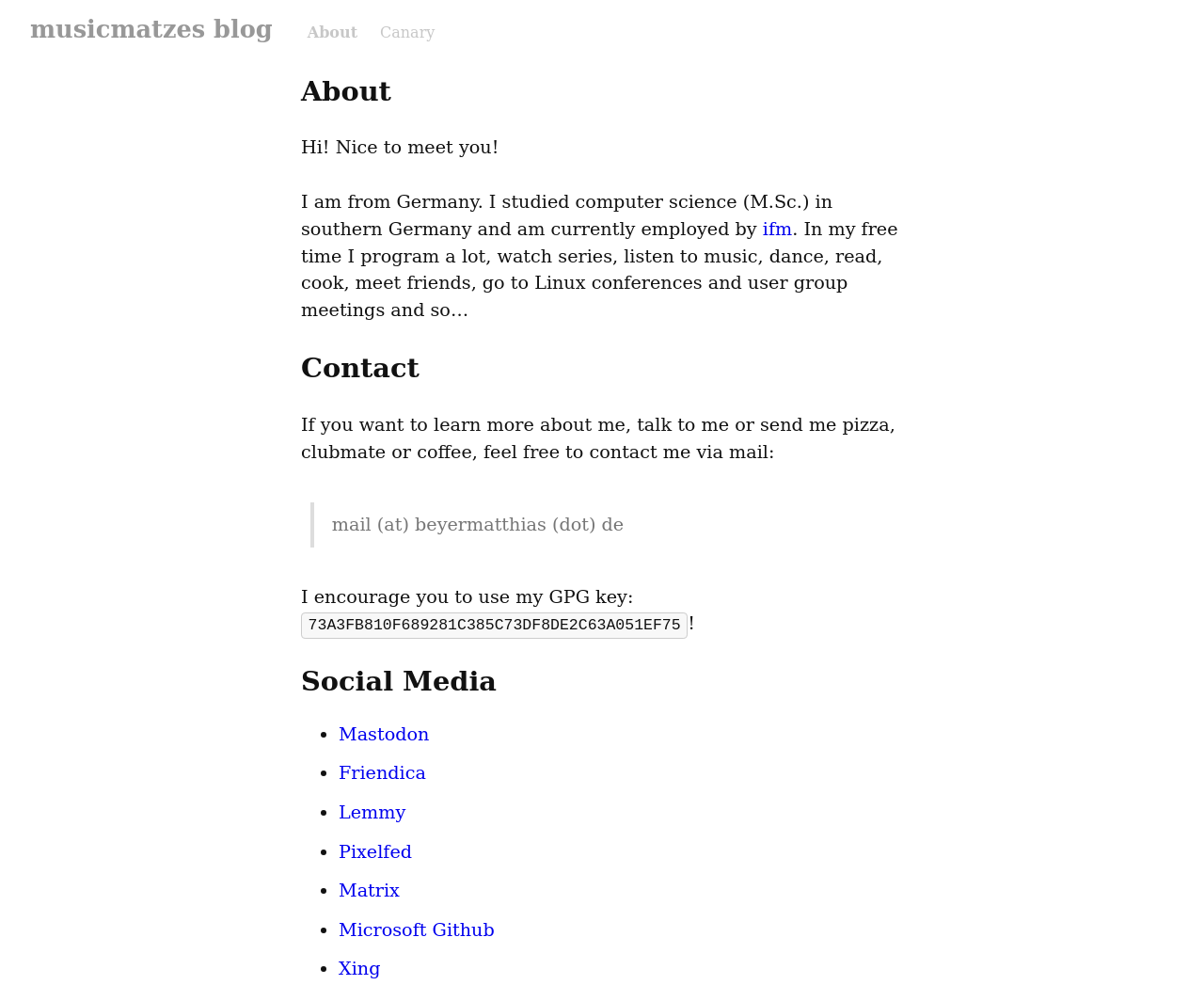Please mark the bounding box coordinates of the area that should be clicked to carry out the instruction: "view the author's Github profile".

[0.281, 0.933, 0.411, 0.955]